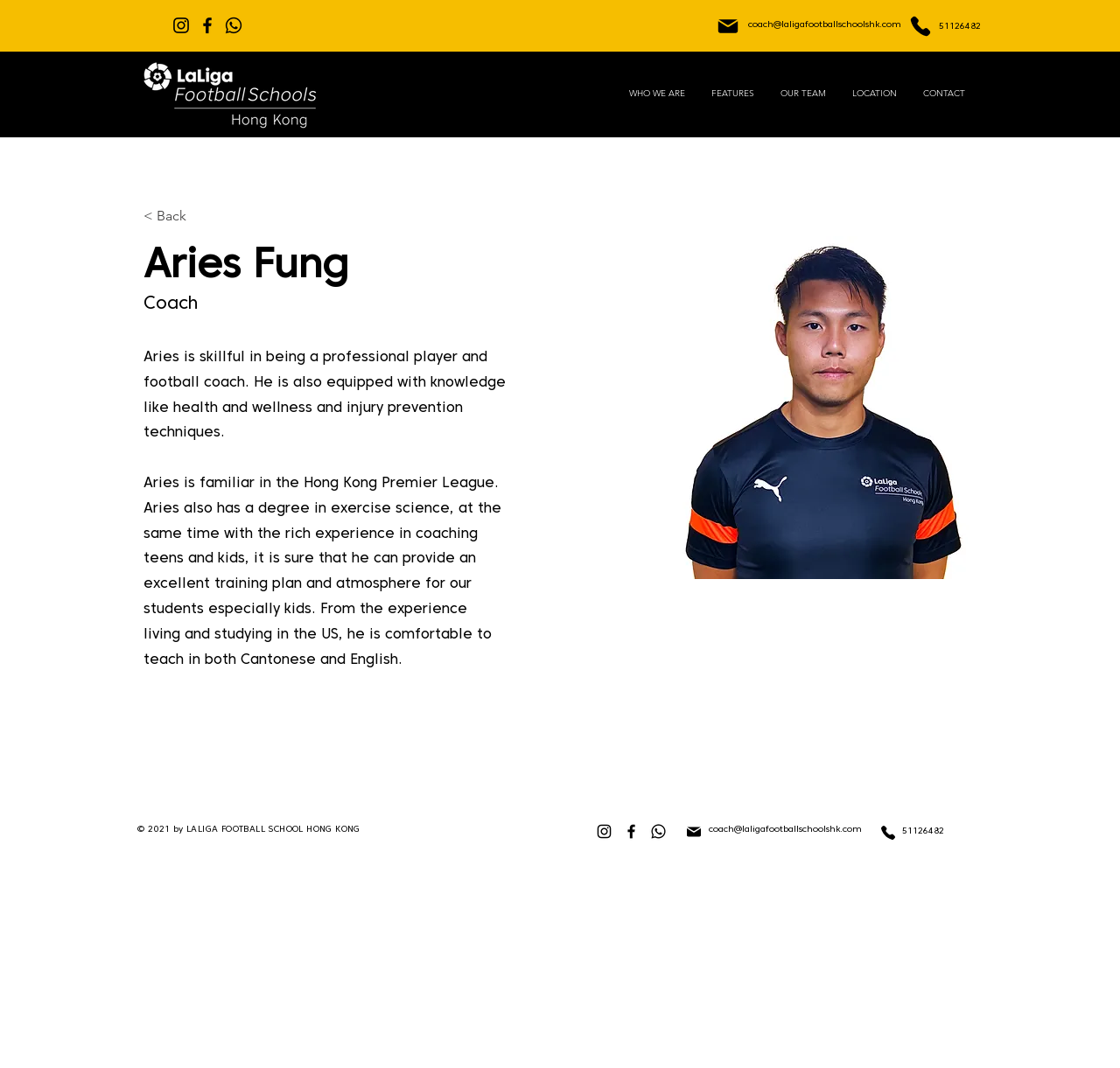How many social media platforms are listed?
Using the image, answer in one word or phrase.

3